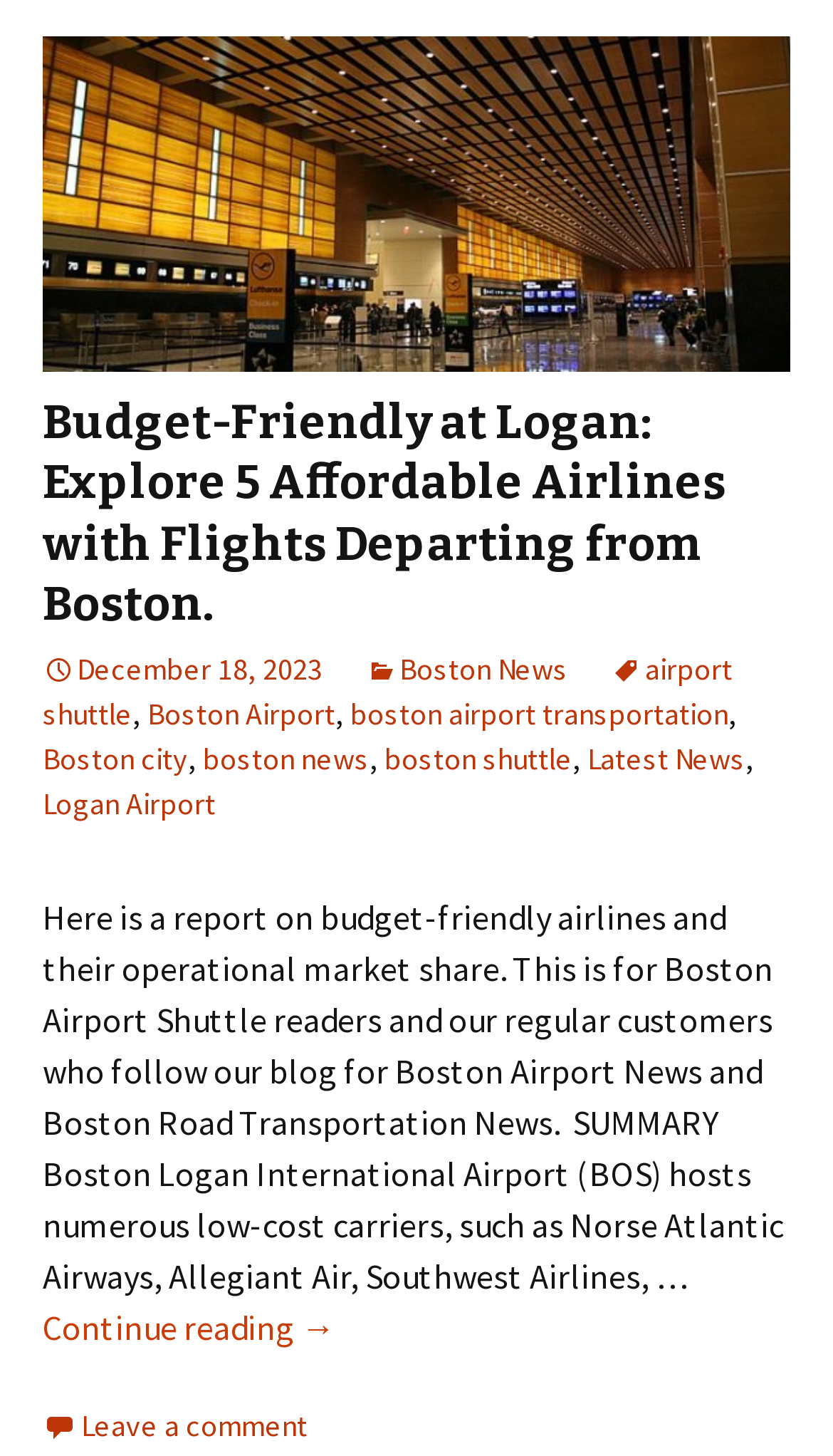Locate the coordinates of the bounding box for the clickable region that fulfills this instruction: "Check the latest news".

[0.705, 0.508, 0.895, 0.534]